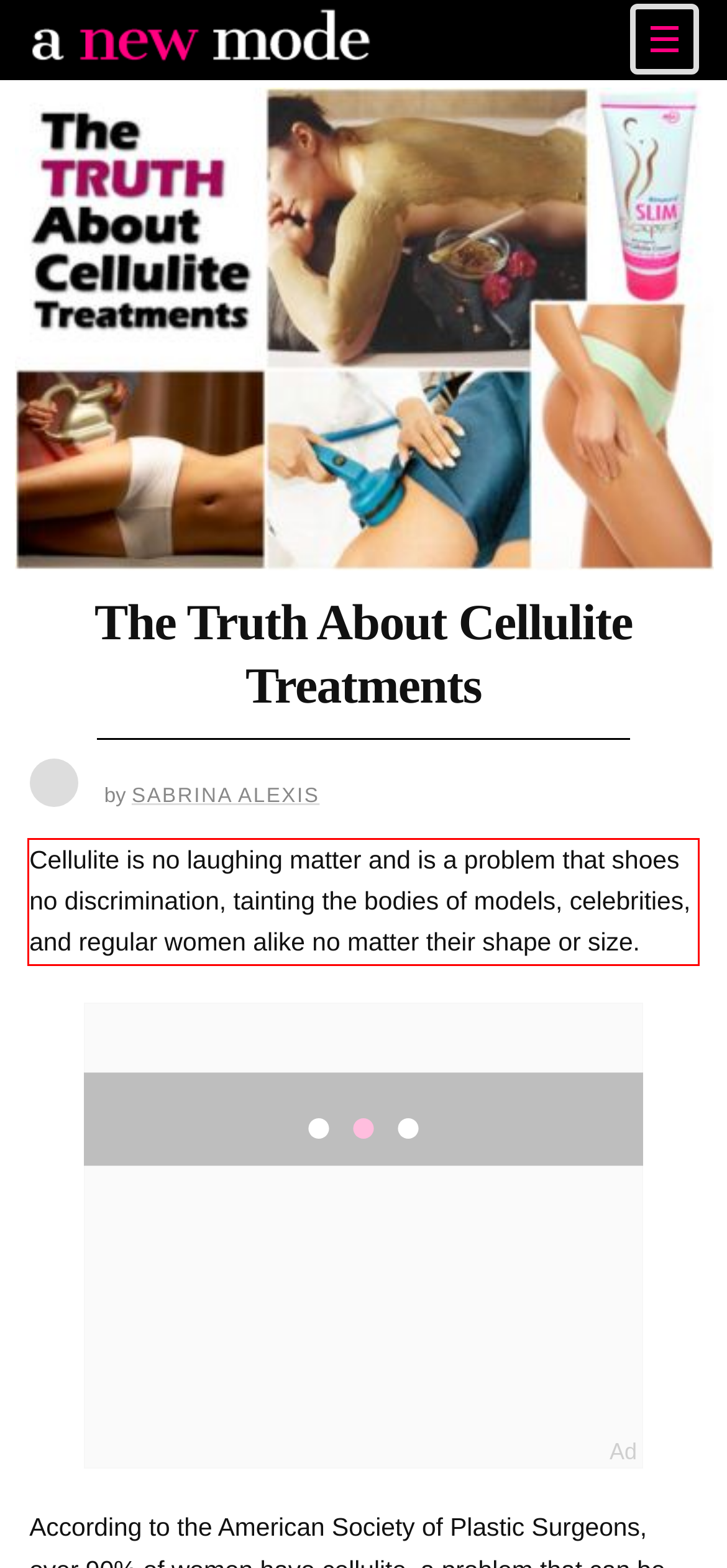By examining the provided screenshot of a webpage, recognize the text within the red bounding box and generate its text content.

Cellulite is no laughing matter and is a problem that shoes no discrimination, tainting the bodies of models, celebrities, and regular women alike no matter their shape or size.